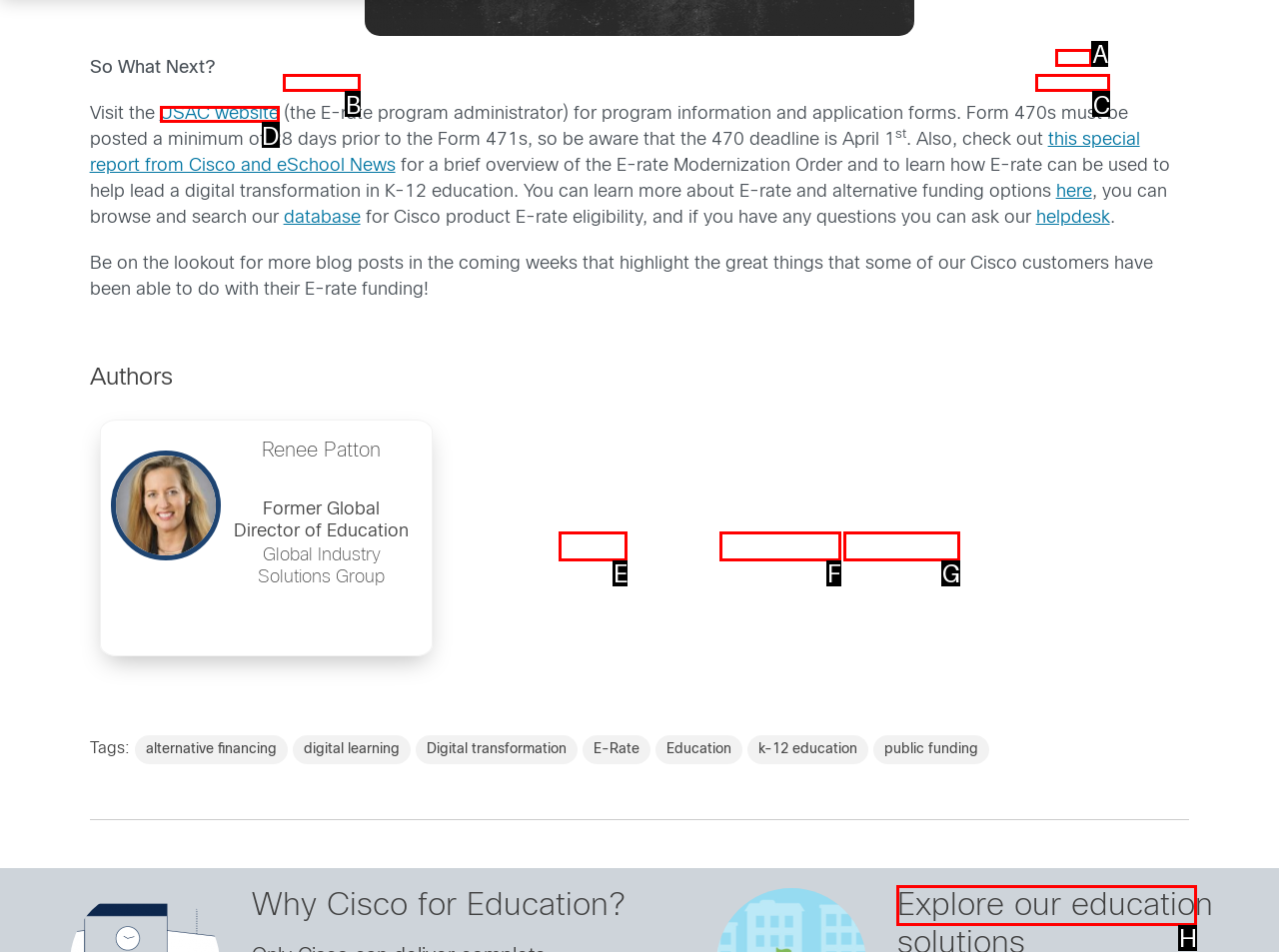Determine the appropriate lettered choice for the task: Visit the USAC website. Reply with the correct letter.

D